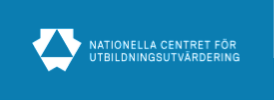What is the focus of the center represented by the logo?
Please answer the question with a detailed response using the information from the screenshot.

The caption states that the text below the emblem underscores the center's focus on educational assessment and quality assurance, which implies that the center is focused on evaluating and ensuring the quality of education.